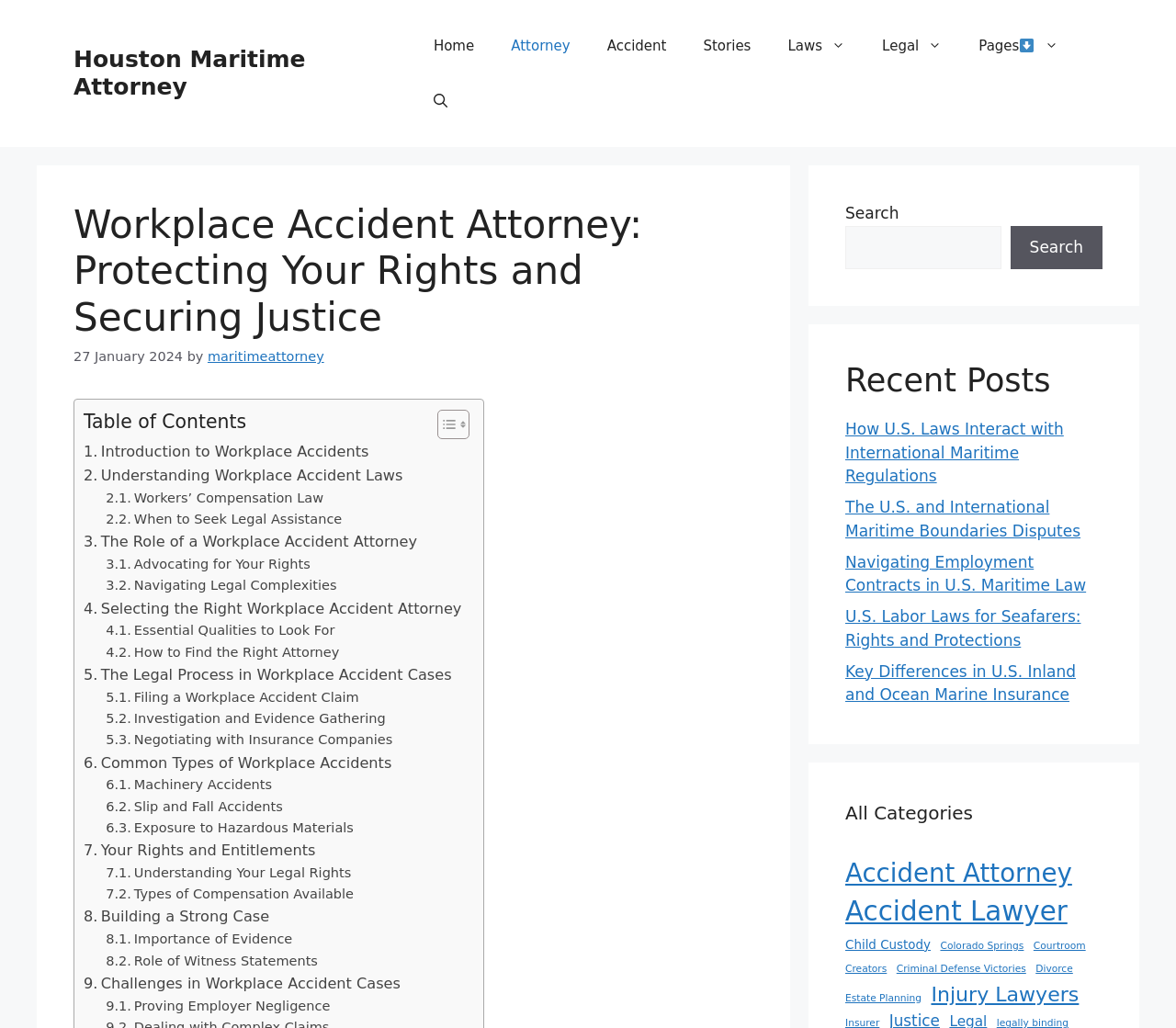Given the element description Challenges in Workplace Accident Cases, predict the bounding box coordinates for the UI element in the webpage screenshot. The format should be (top-left x, top-left y, bottom-right x, bottom-right y), and the values should be between 0 and 1.

[0.071, 0.945, 0.341, 0.968]